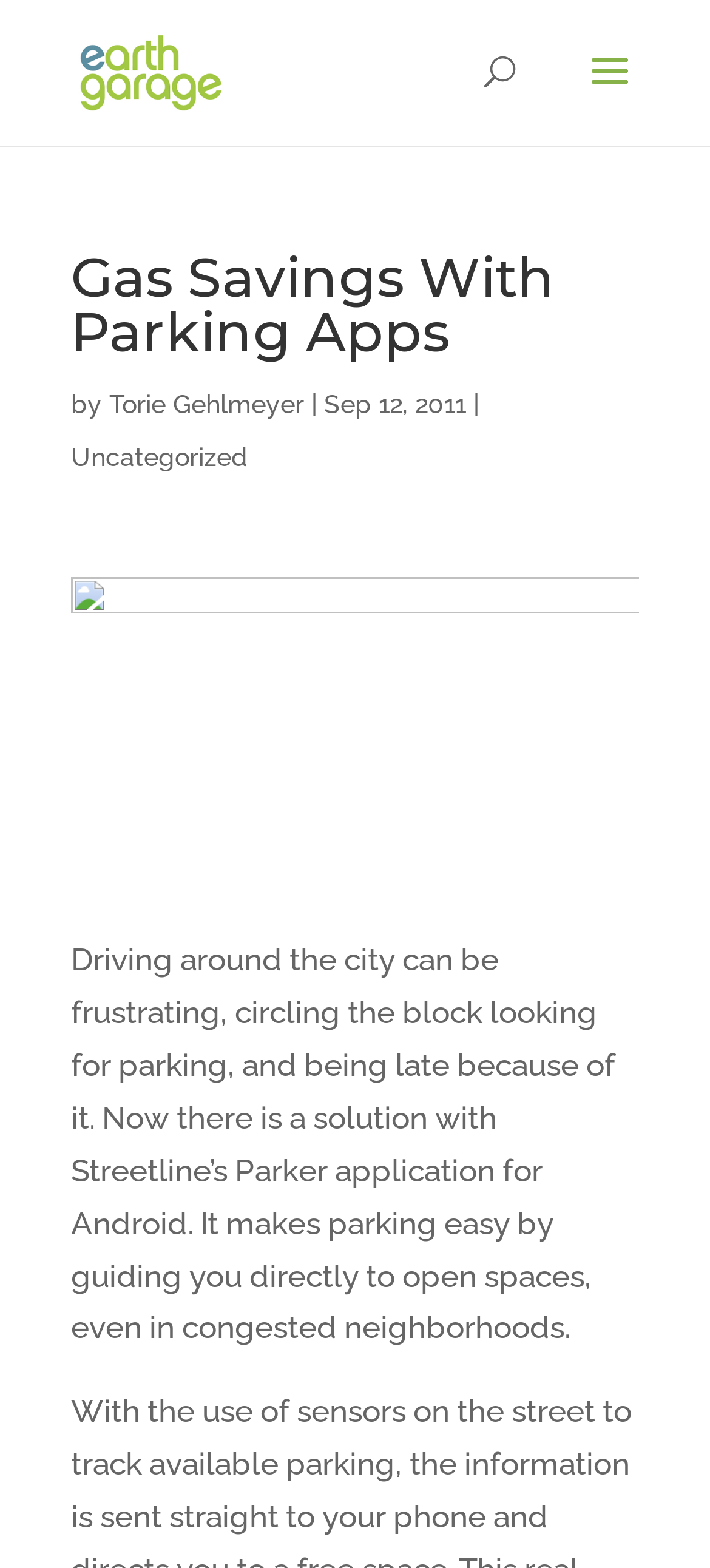Who wrote the article?
With the help of the image, please provide a detailed response to the question.

I found the answer by examining the link element with the text 'Torie Gehlmeyer' which is located below the main heading and is likely the author's name.